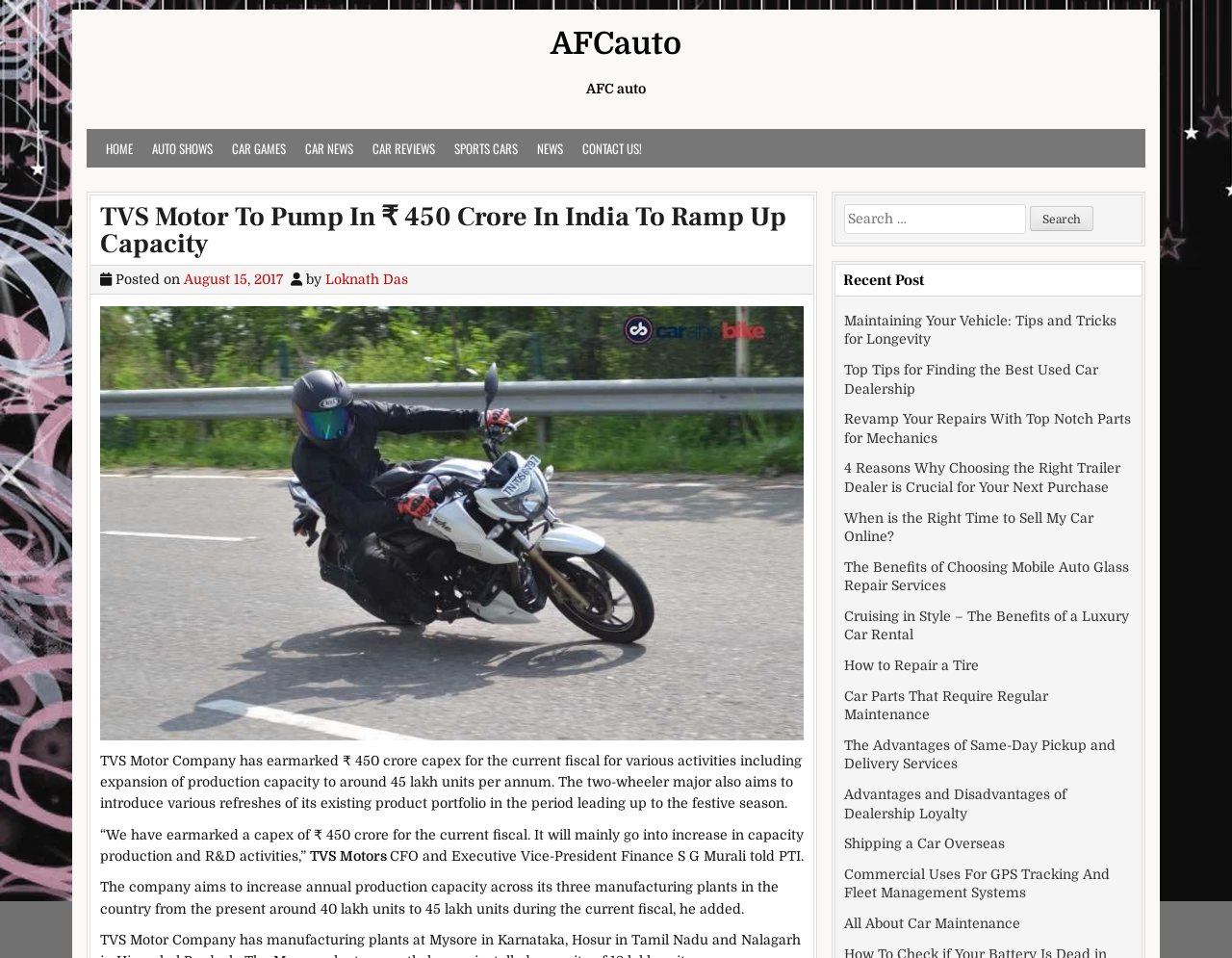What is the current production capacity of TVS Motor Company?
Please respond to the question with as much detail as possible.

The answer can be found in the article, which states that 'The company aims to increase annual production capacity across its three manufacturing plants in the country from the present around 40 lakh units to 45 lakh units during the current fiscal, he added.'